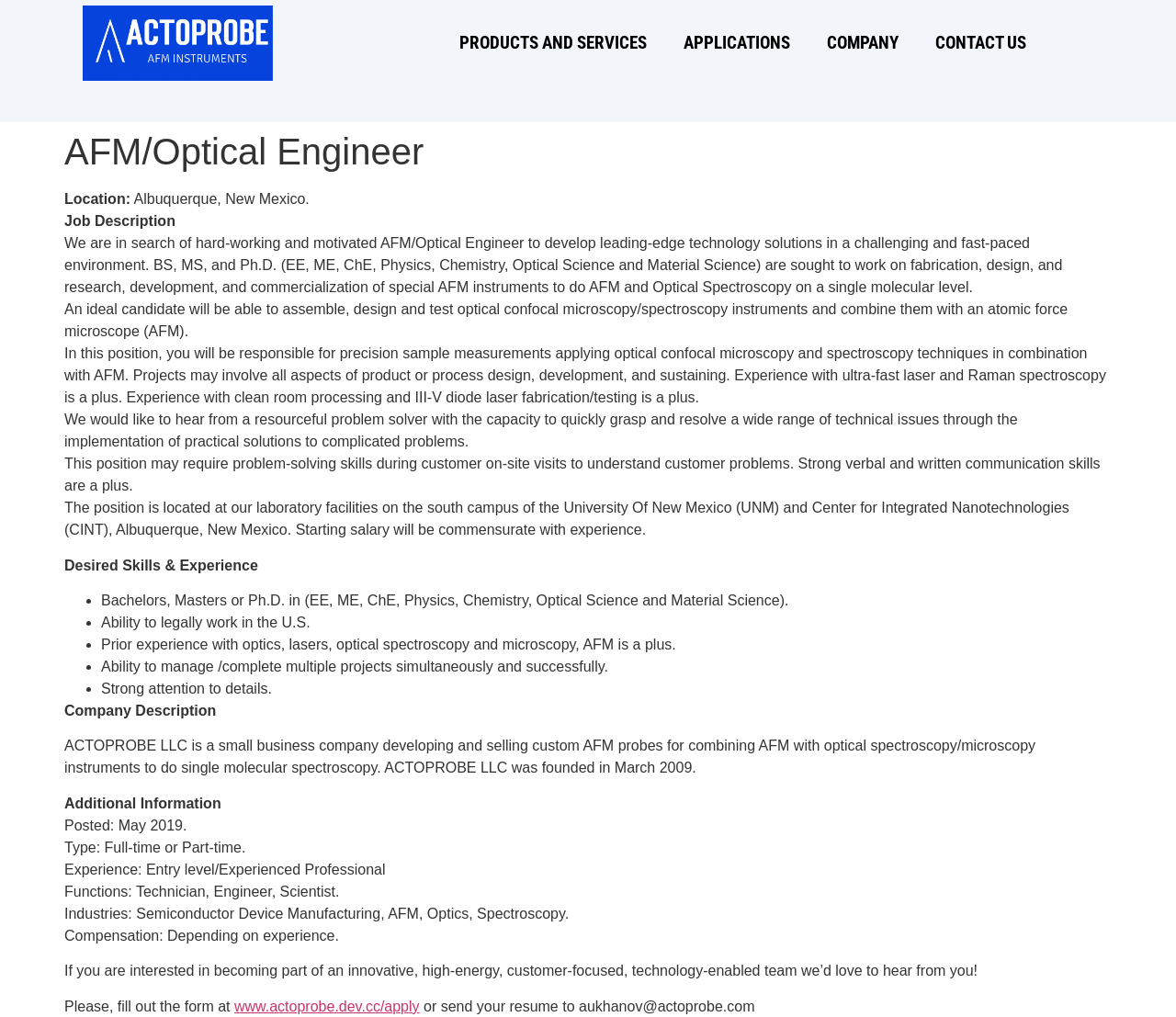What is the type of job?
Look at the image and answer the question with a single word or phrase.

Full-time or Part-time